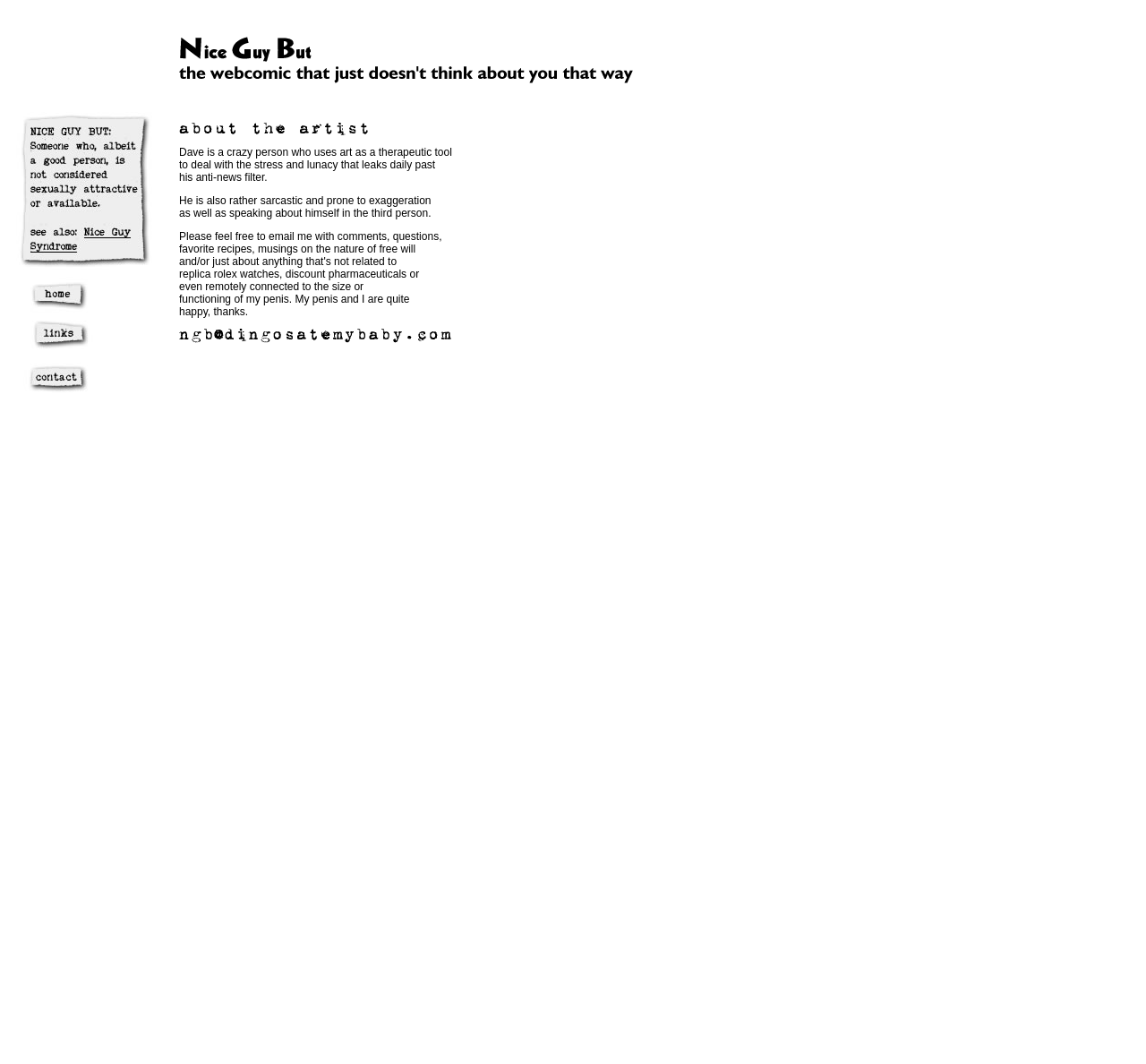Please give a concise answer to this question using a single word or phrase: 
What are the three links at the bottom of the webpage?

home, links, contact